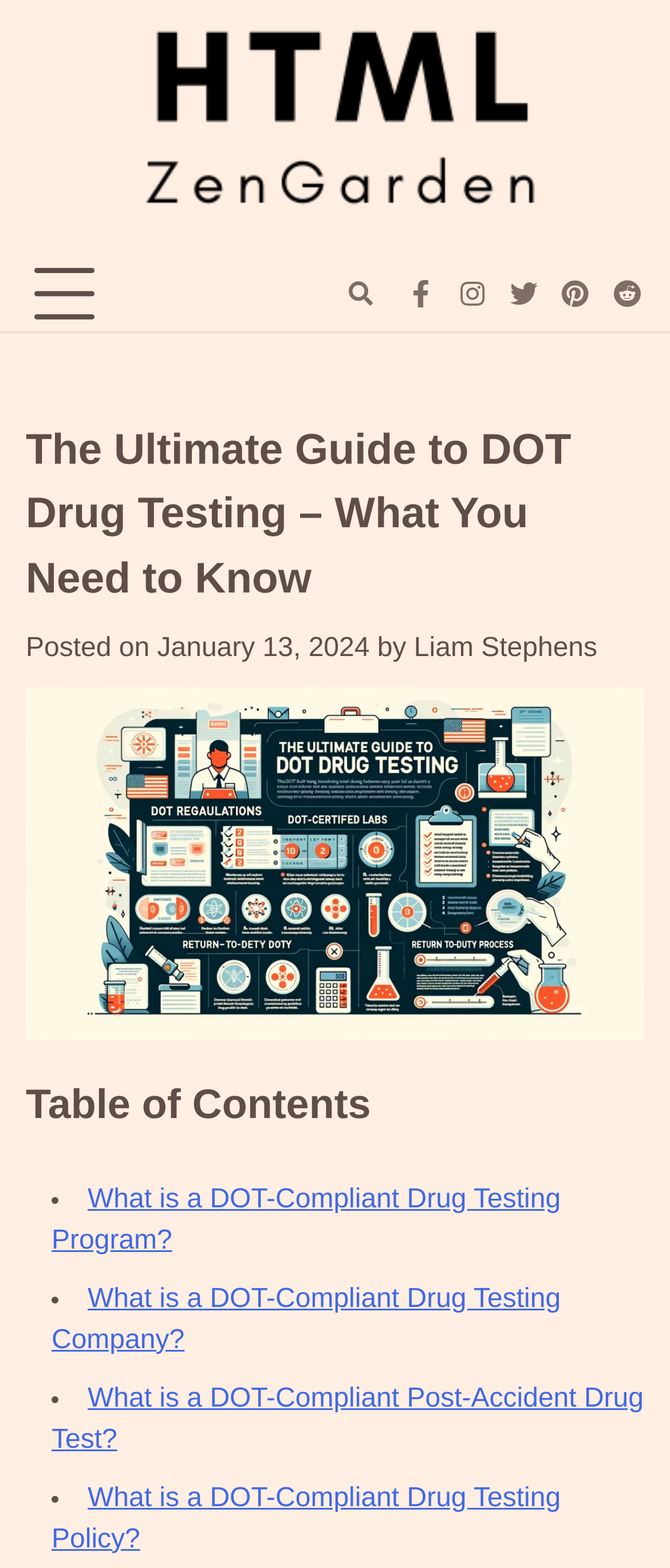How many items are in the table of contents?
Answer with a single word or phrase by referring to the visual content.

4